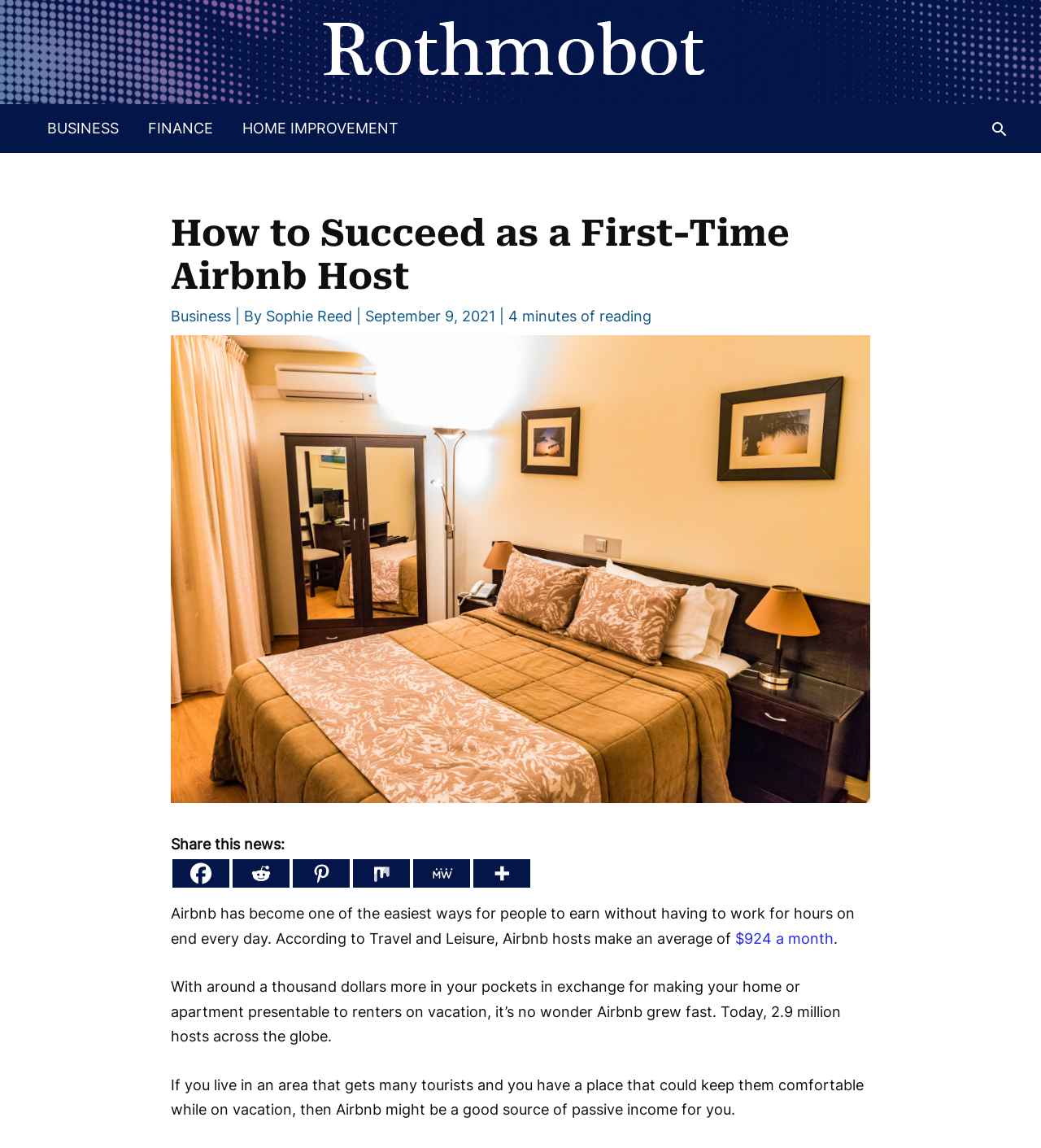Find and indicate the bounding box coordinates of the region you should select to follow the given instruction: "Read the article by Sophie Reed".

[0.255, 0.268, 0.342, 0.283]